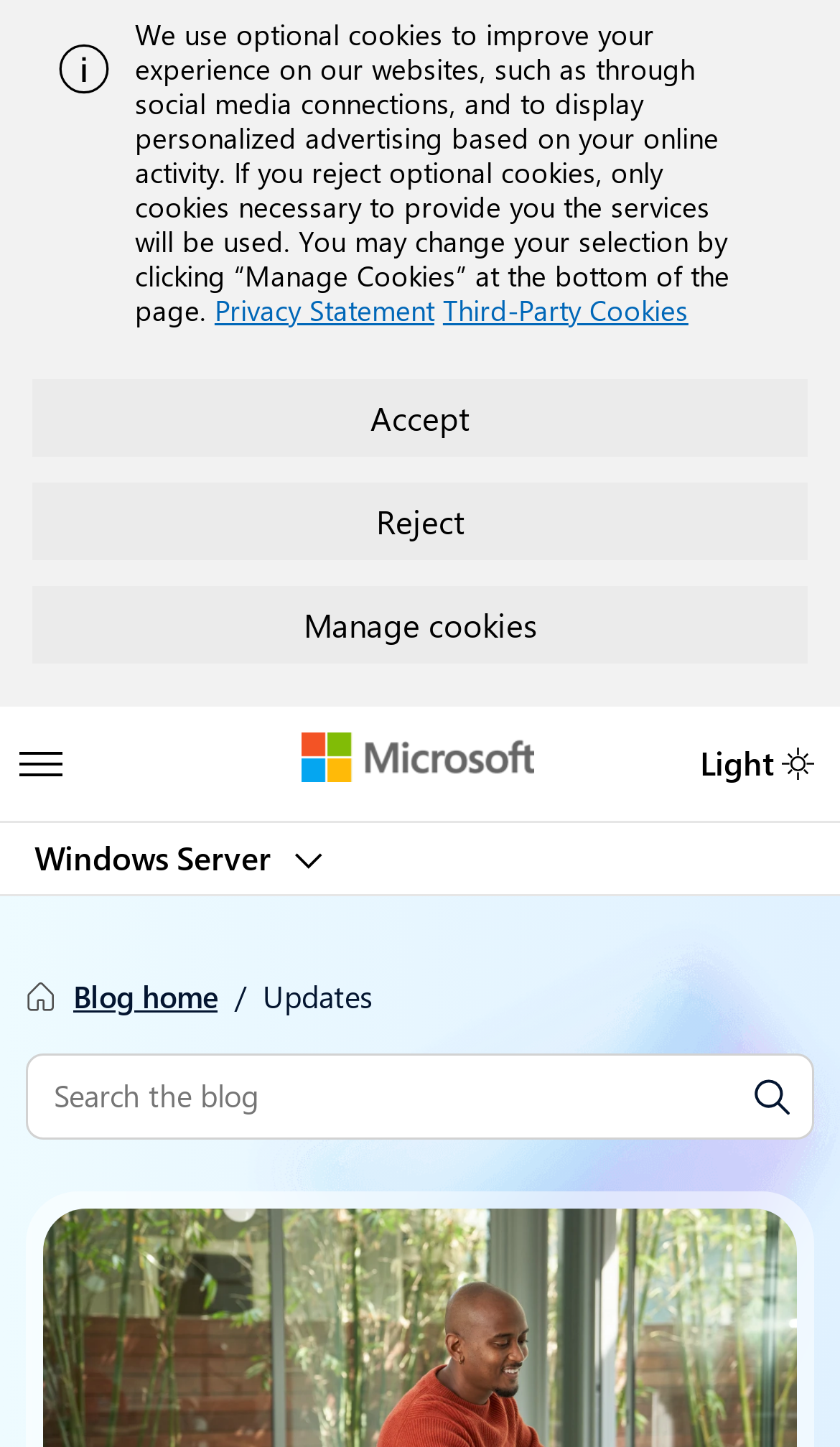Locate the bounding box coordinates of the element that needs to be clicked to carry out the instruction: "Switch to dark theme". The coordinates should be given as four float numbers ranging from 0 to 1, i.e., [left, top, right, bottom].

[0.931, 0.517, 0.969, 0.539]